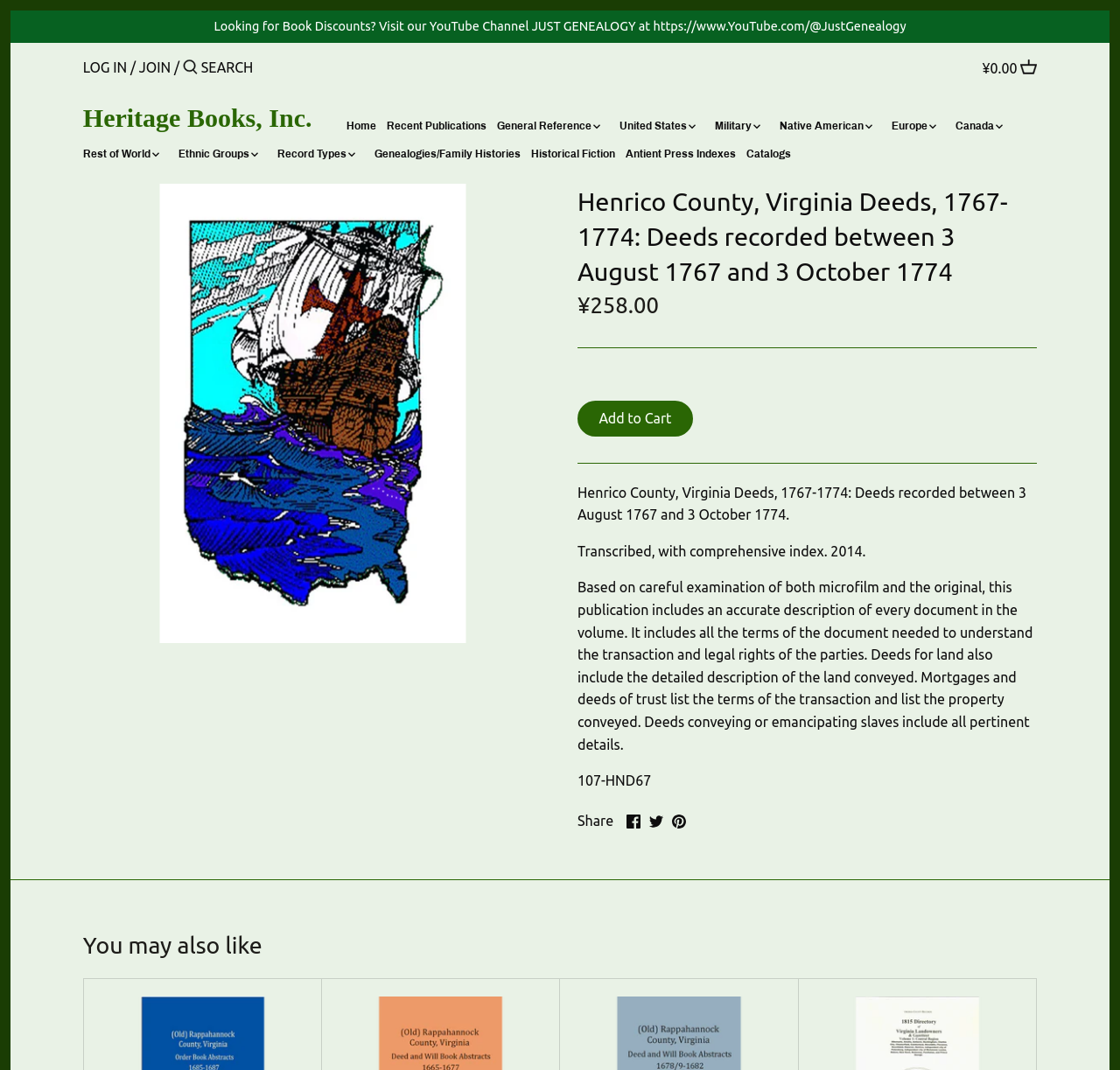What is the purpose of the 'Search' textbox?
Answer the question based on the image using a single word or a brief phrase.

to search